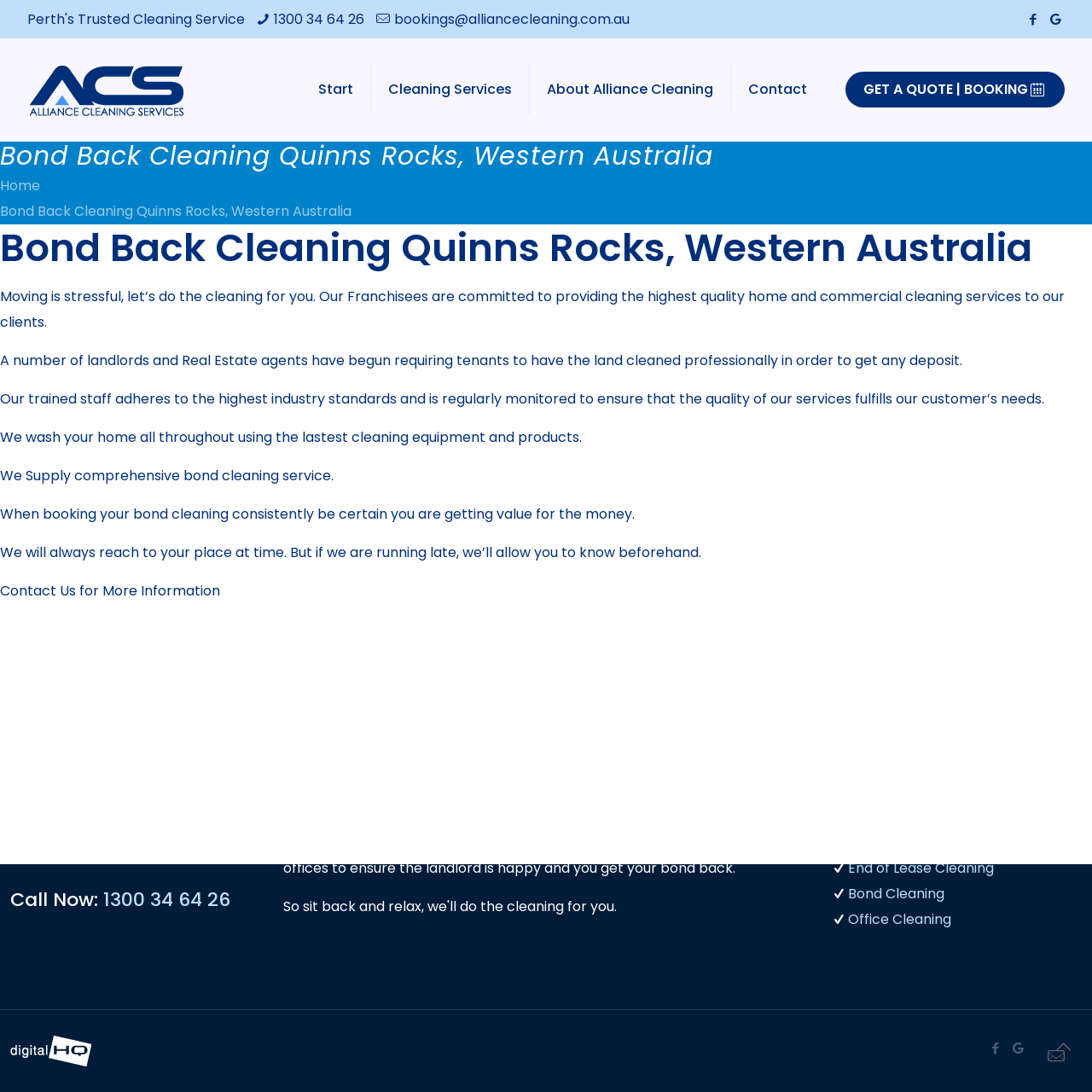Give a comprehensive overview of the webpage, including key elements.

This webpage is about Bond Back Cleaning Quinns Rocks, Western Australia, a cleaning service provider. At the top, there is a contact details section with a phone number and email address. Next to it, there are social media links to Facebook and Google Business Profile. 

Below the contact details, there is a navigation menu with links to "Start", "Cleaning Services", "About Alliance Cleaning", and "Contact". On the right side, there is a call-to-action button "GET A QUOTE | BOOKING".

The main content area has a heading that matches the title of the webpage. Below the heading, there is a paragraph describing the service, stating that moving is stressful and they provide high-quality home and commercial cleaning services. 

The webpage then lists the benefits of their service, including adhering to industry standards, using the latest cleaning equipment, and providing comprehensive bond cleaning services. There are also statements about their commitment to punctuality and value for money.

At the bottom of the main content area, there is a "Contact Us for More Information" link. 

In the footer section, there are three columns of content. The left column has the company logo and a call-to-action to call their phone number. The middle column has a heading "Moving out & want your bond back?" with a brief description of their service. The right column has a heading "Cleaning Services" with links to different types of cleaning services they offer, including Vacate Cleaning, End of Lease Cleaning, Bond Cleaning, and Office Cleaning. 

Finally, there is a "Back to top" link and a credit to the website designer, Digital HQ Website Designers Perth WA, with their logo.